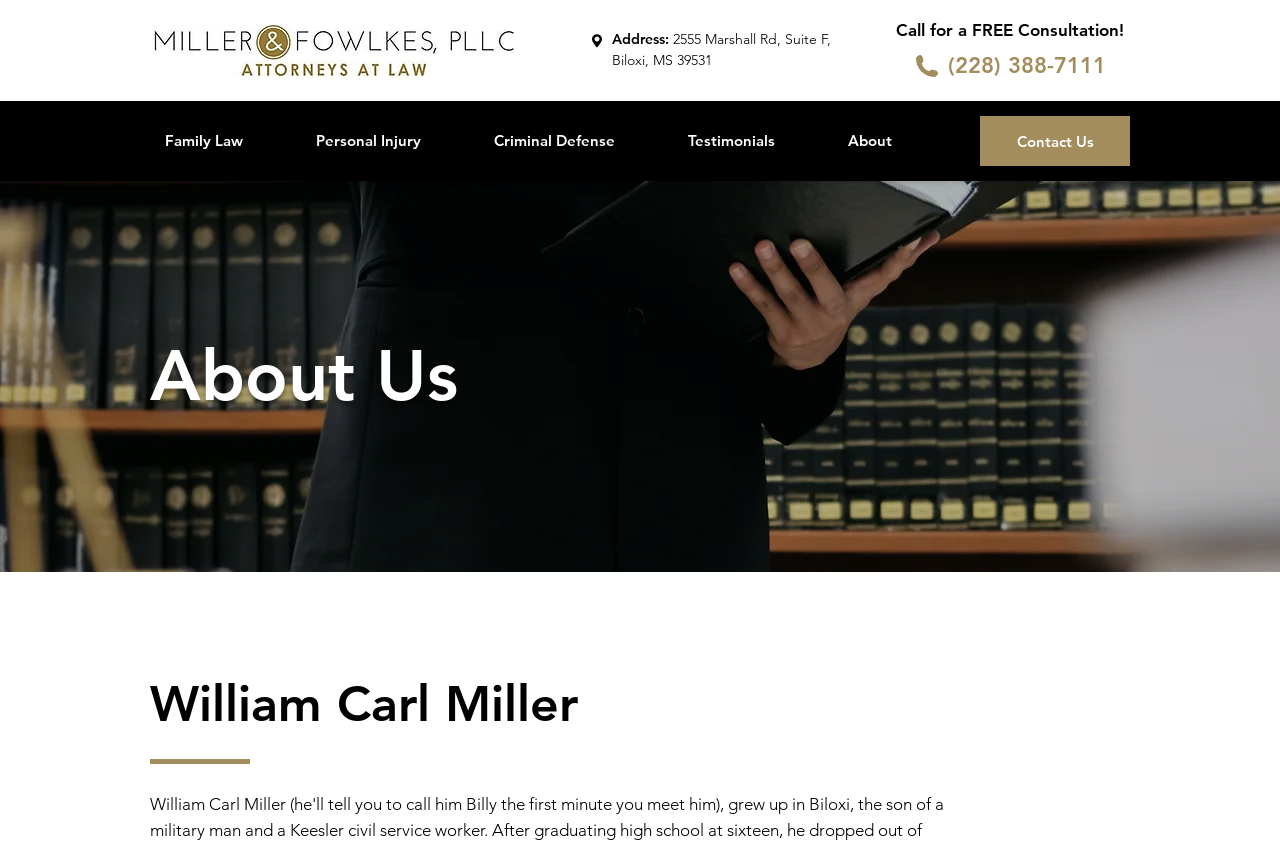Please identify the bounding box coordinates of the element that needs to be clicked to perform the following instruction: "Call the phone number".

[0.741, 0.061, 0.864, 0.093]